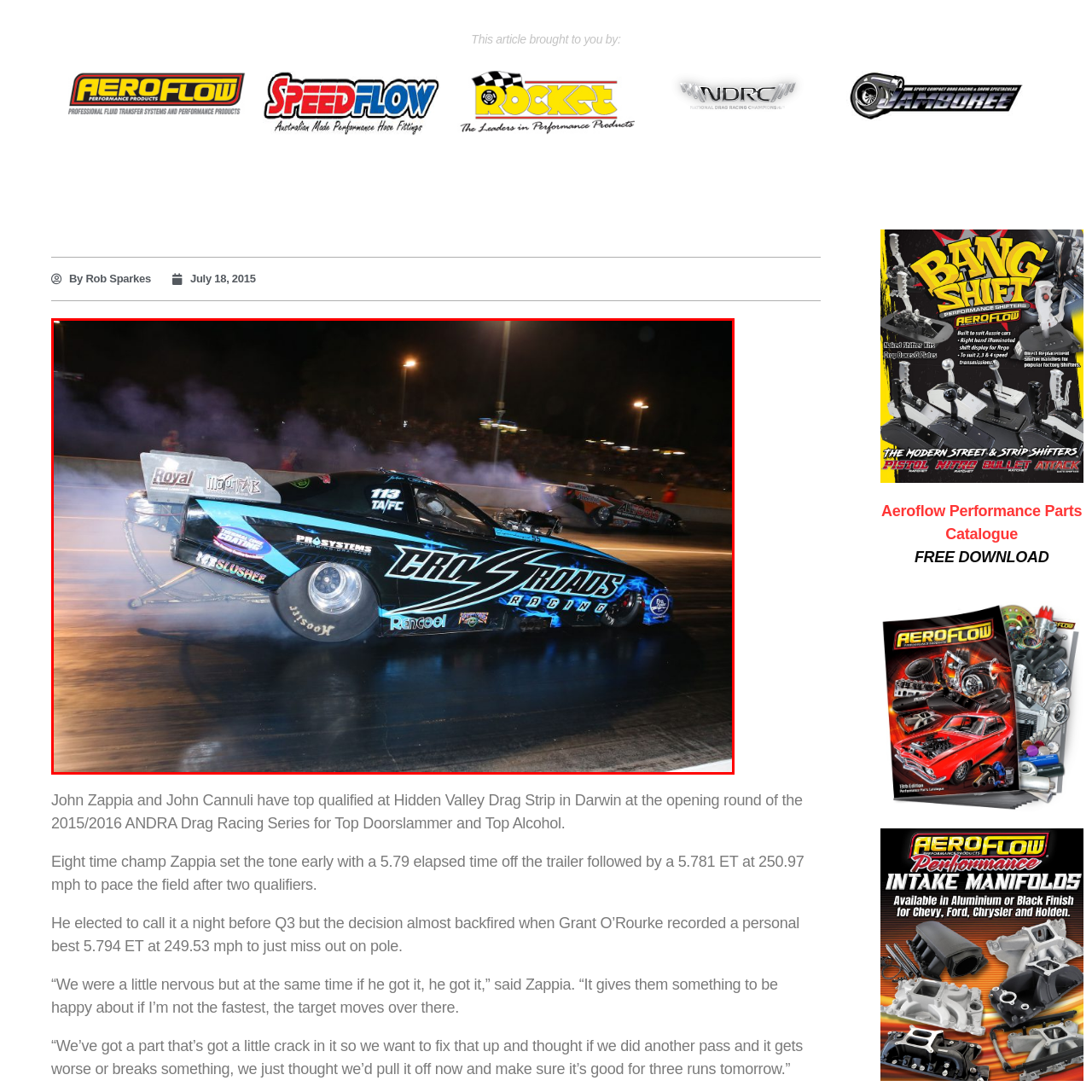Using the image highlighted in the red border, answer the following question concisely with a word or phrase:
What is the color of the Top Alcohol Funny Car?

Vibrant blue and black